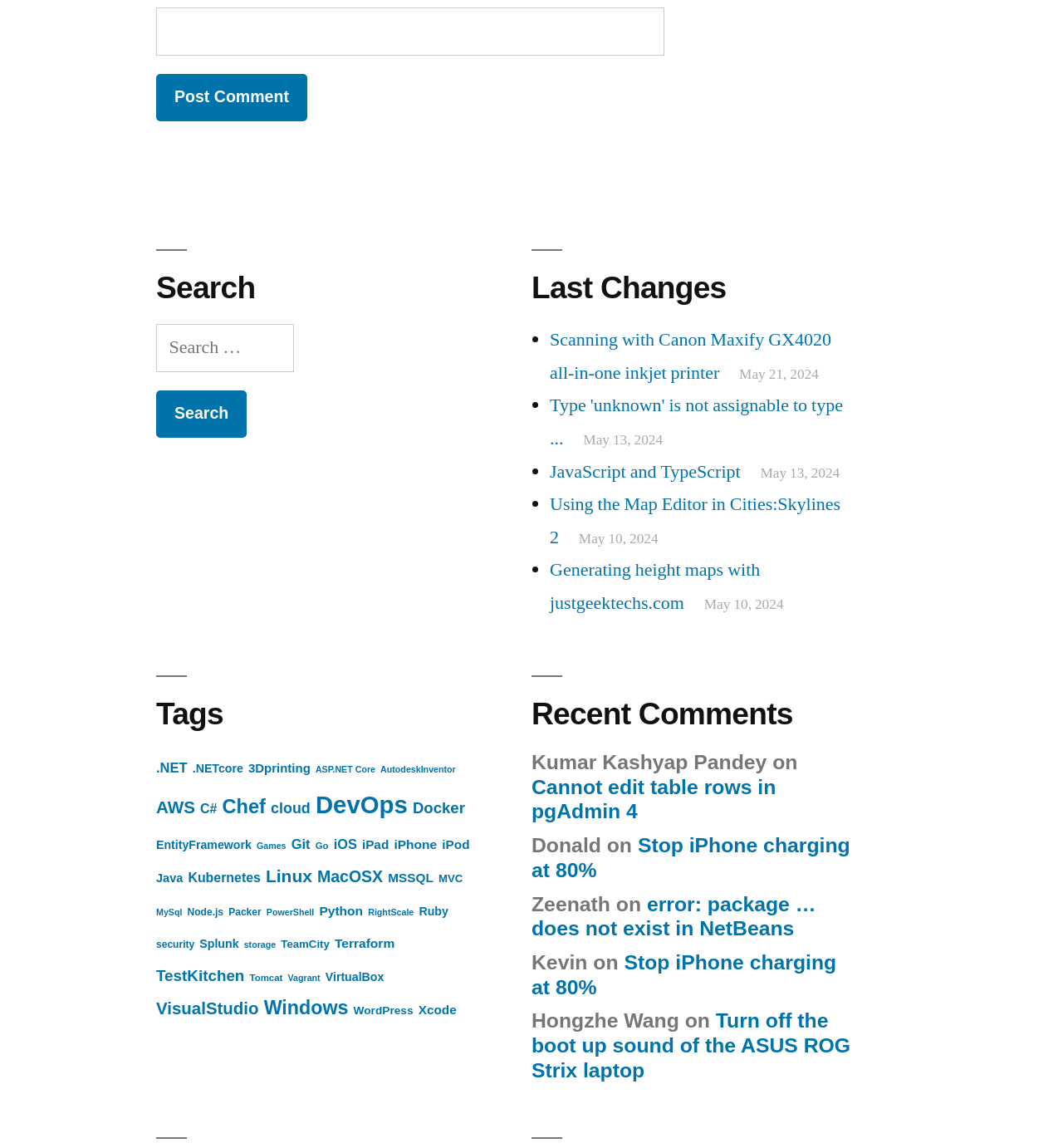Answer the question briefly using a single word or phrase: 
What is the purpose of the search box?

Search for content